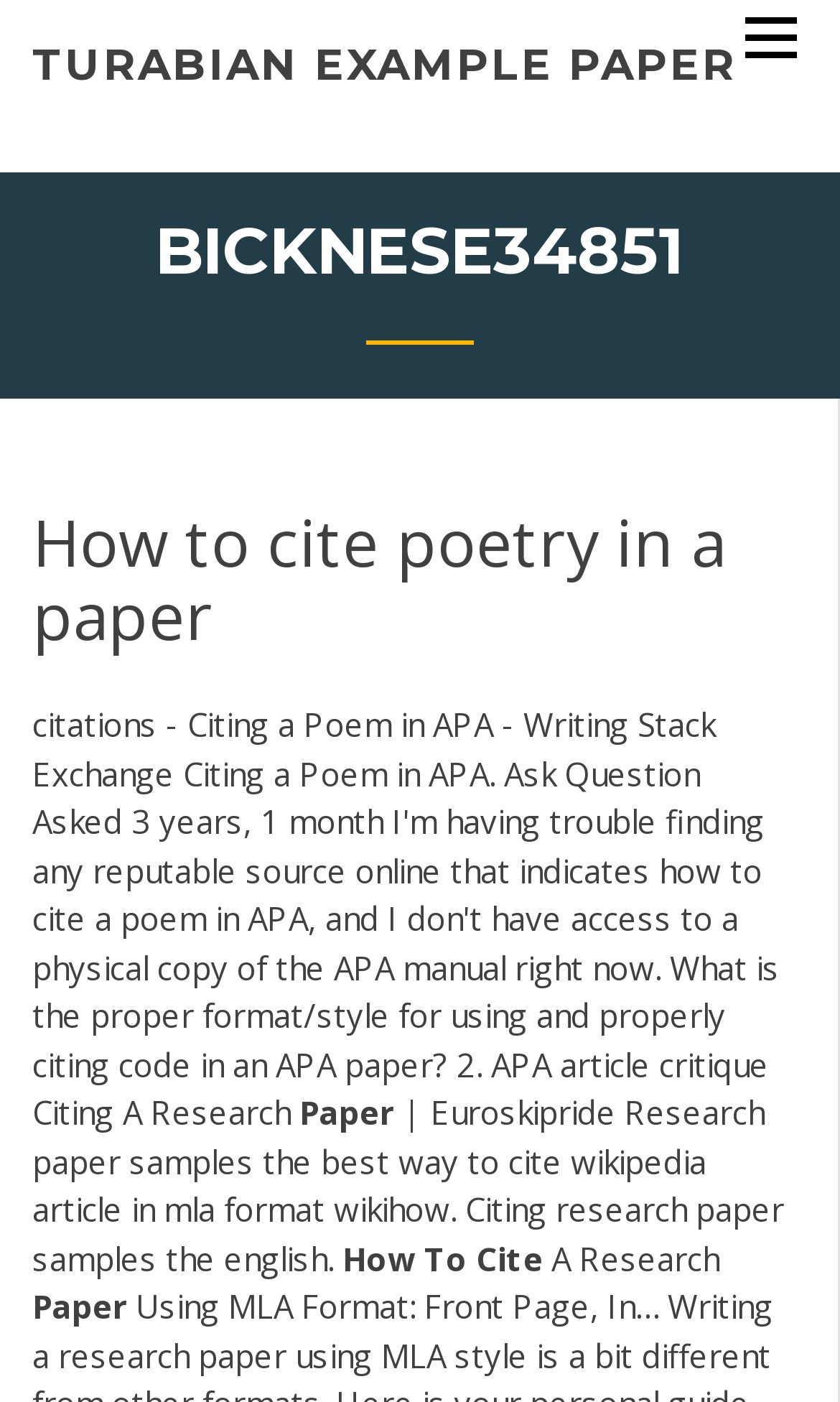Craft a detailed narrative of the webpage's structure and content.

The webpage appears to be an educational resource, specifically focused on citing poetry in a research paper. At the top of the page, there is a prominent heading that reads "BICKNESE34851" with a subheading "How to cite poetry in a paper" positioned below it. 

To the top-left of the page, there is a link labeled "TURABIAN EXAMPLE PAPER". On the opposite side, towards the top-right, another link is present, although it lacks a label. 

The main content of the page is divided into sections, with a series of static text elements that provide guidance on citing research papers. One section appears to discuss citing Wikipedia articles in MLA format, with a brief passage of text that explains the process. 

Further down the page, there are additional static text elements that seem to be part of a tutorial or guide. These elements are arranged in a step-by-step manner, with phrases such as "How To", "Cite", and "A Research Paper" that suggest a instructional tone. 

Finally, at the bottom of the page, there is a static text element that reads "Using MLA Format: Front Page, In…" which may be part of a longer instructional passage or a reference to a specific resource.